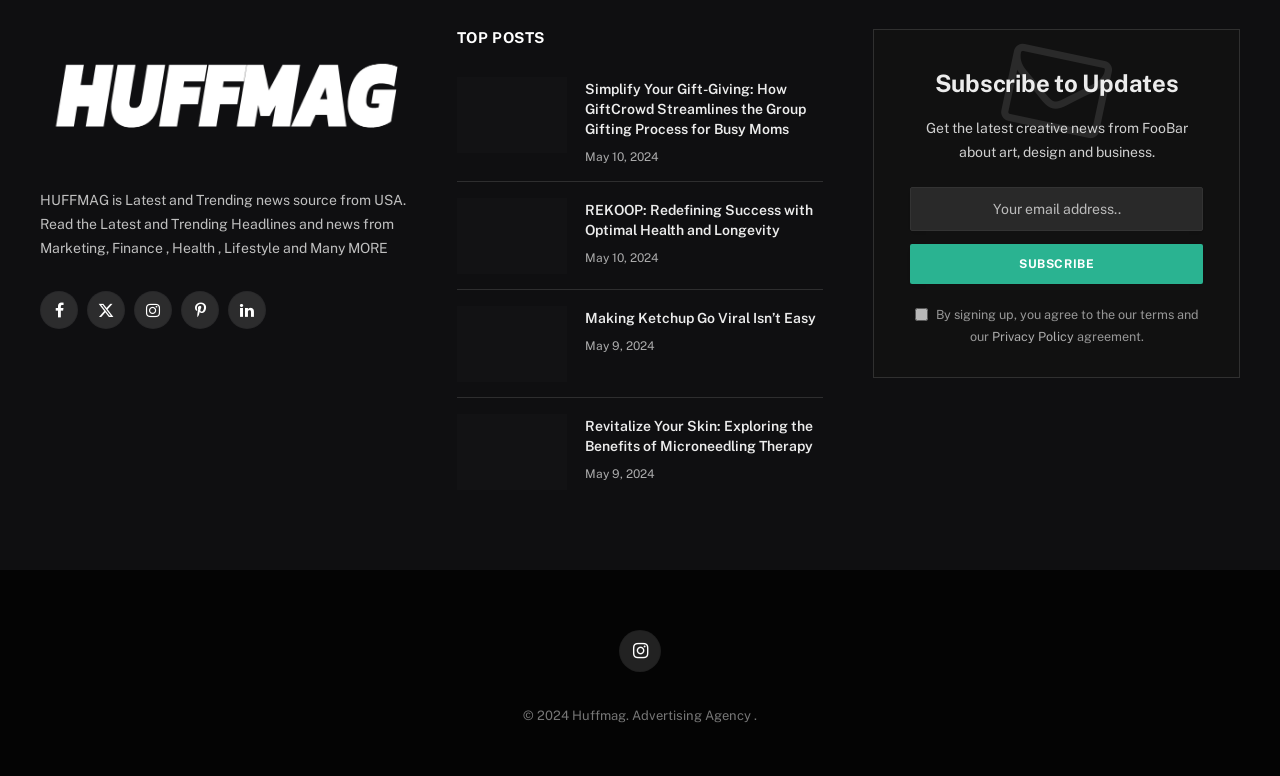Use one word or a short phrase to answer the question provided: 
What is the title of the first article?

Simplify Your Gift-Giving